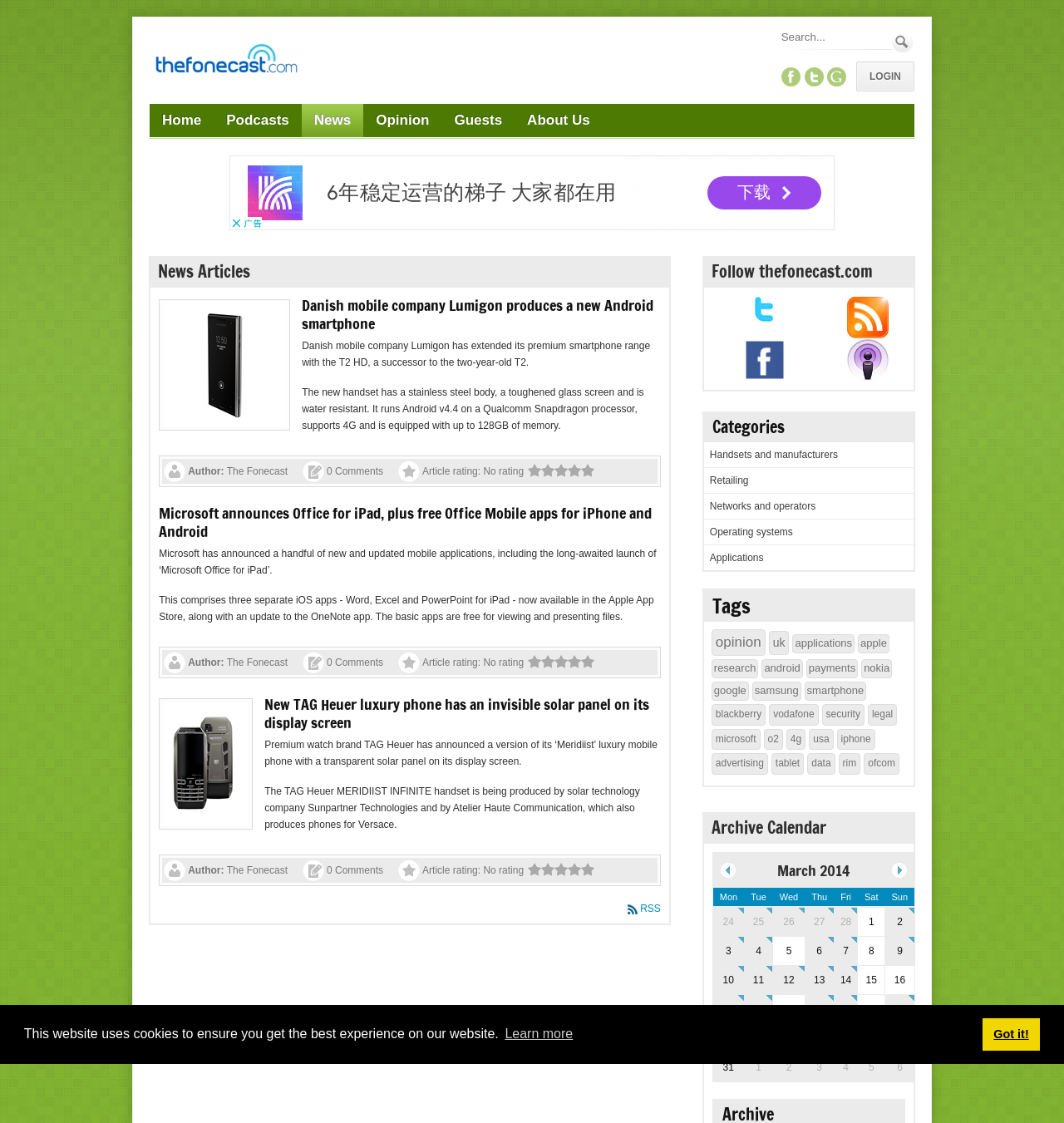Determine the bounding box coordinates of the clickable region to execute the instruction: "Read the news article about Lumigon". The coordinates should be four float numbers between 0 and 1, denoted as [left, top, right, bottom].

[0.284, 0.262, 0.614, 0.297]